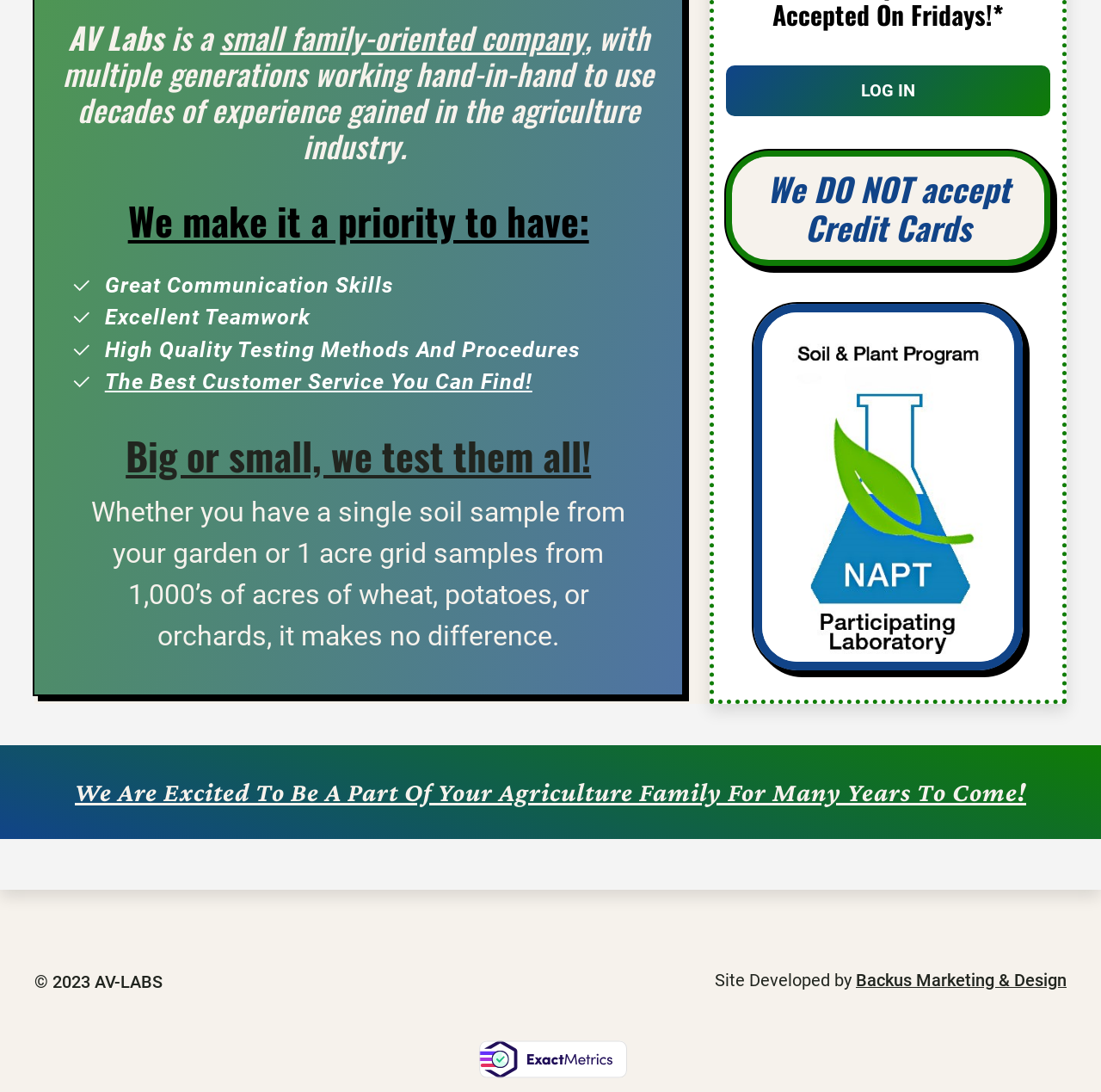Analyze the image and provide a detailed answer to the question: What is the company's approach to testing?

The company's approach to testing is mentioned in the heading 'Big or small, we test them all!' which suggests that they test all types of samples, regardless of size.